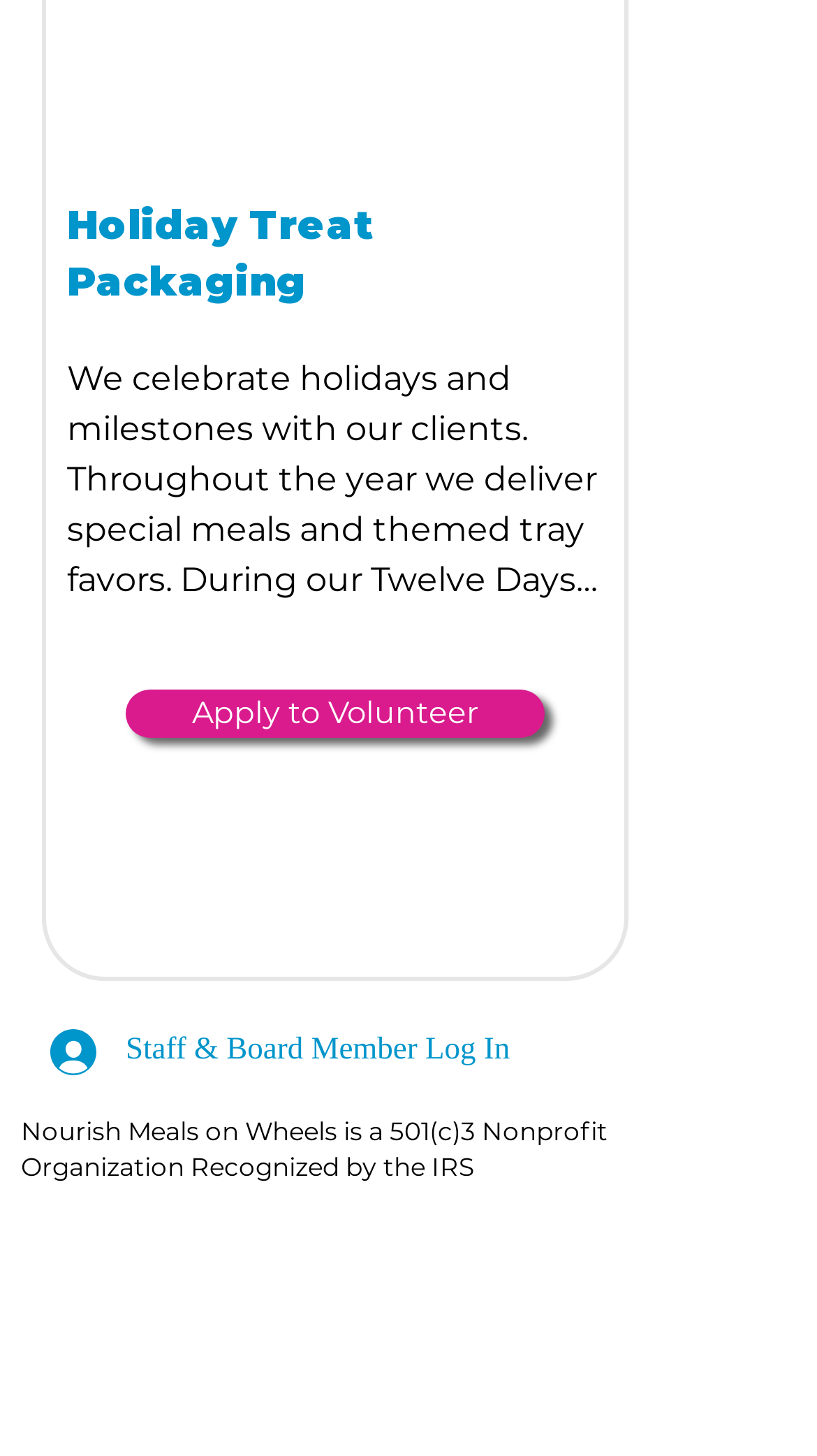How many social media links are available?
We need a detailed and exhaustive answer to the question. Please elaborate.

I found the answer by looking at the list element with the text 'Social Bar' and its child link elements, which are 'Instagram', 'Facebook', 'X', and 'LinkedIn', totaling 4 social media links.